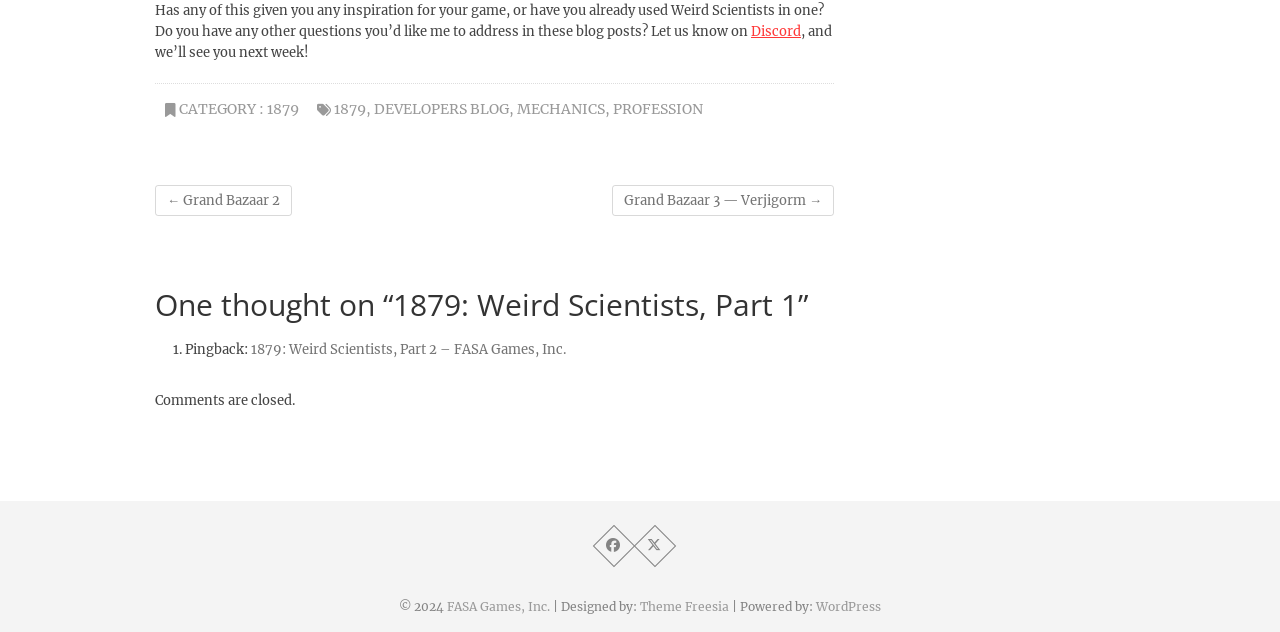Please specify the bounding box coordinates of the clickable region necessary for completing the following instruction: "Visit the DEVELOPERS BLOG page". The coordinates must consist of four float numbers between 0 and 1, i.e., [left, top, right, bottom].

[0.292, 0.157, 0.398, 0.214]